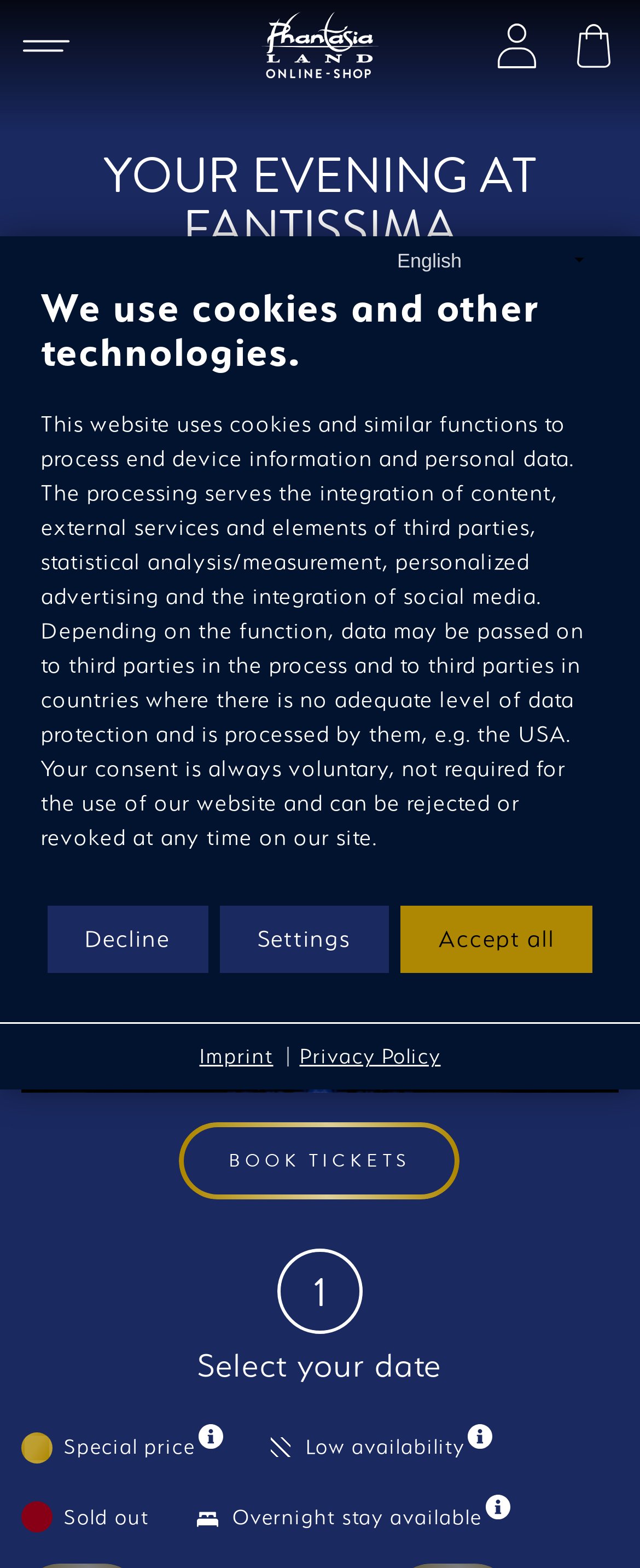What is the date range for the dinner show?
Look at the image and answer the question using a single word or phrase.

22.09.2023 to 29.06.2024